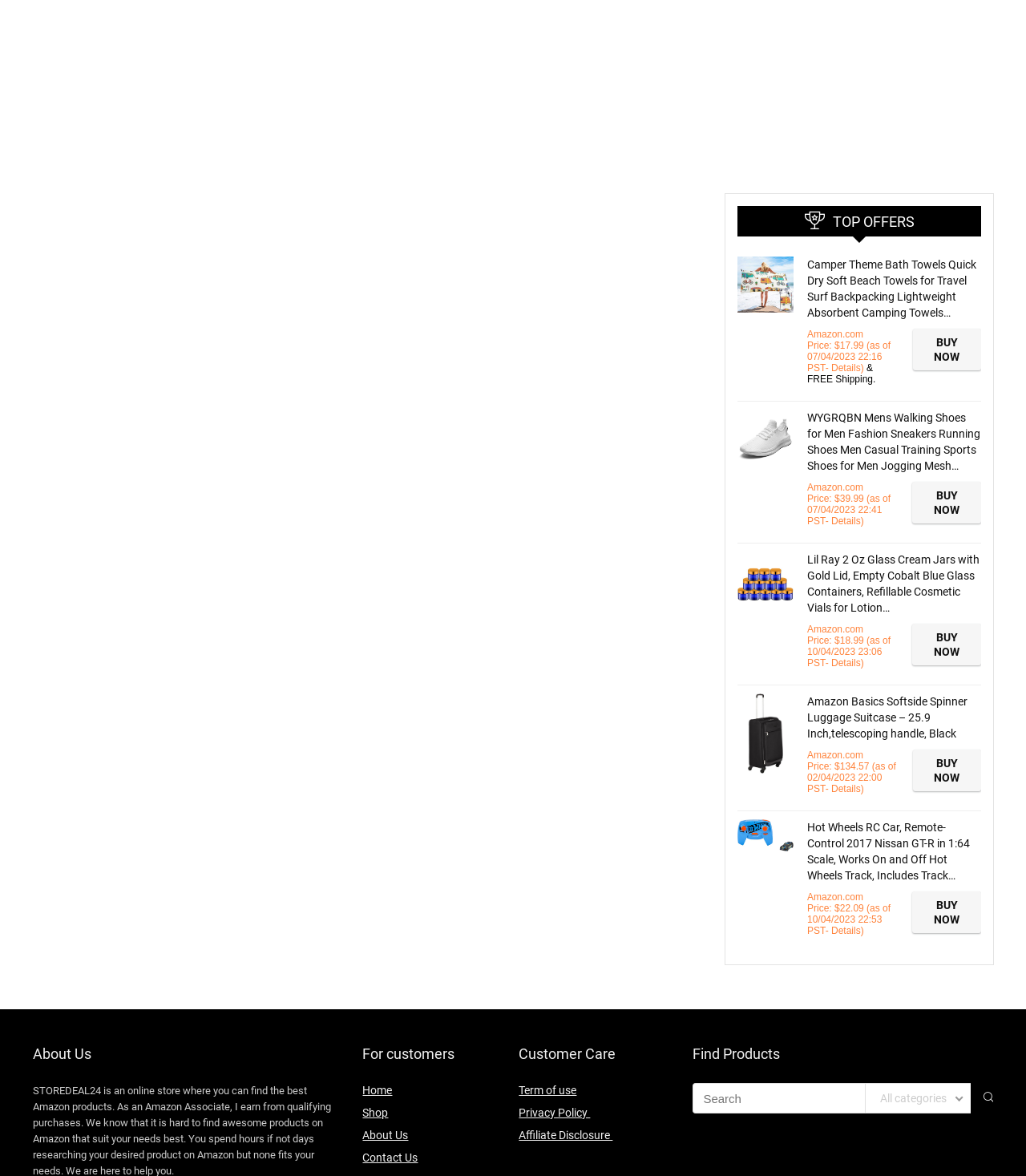Find the bounding box coordinates for the area you need to click to carry out the instruction: "Go to Home page". The coordinates should be four float numbers between 0 and 1, indicated as [left, top, right, bottom].

[0.353, 0.922, 0.382, 0.933]